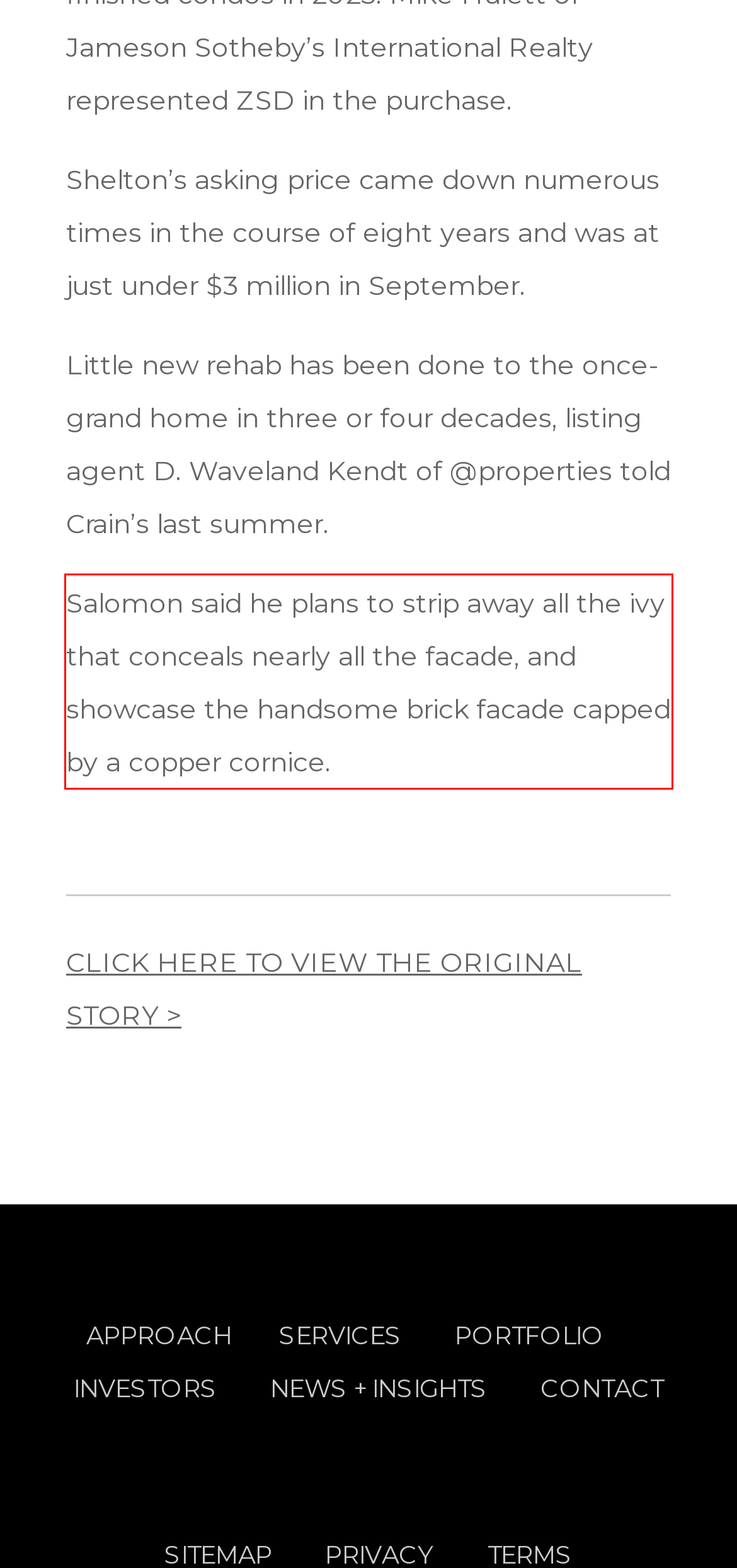You are given a webpage screenshot with a red bounding box around a UI element. Extract and generate the text inside this red bounding box.

Salomon said he plans to strip away all the ivy that conceals nearly all the facade, and showcase the handsome brick facade capped by a copper cornice.